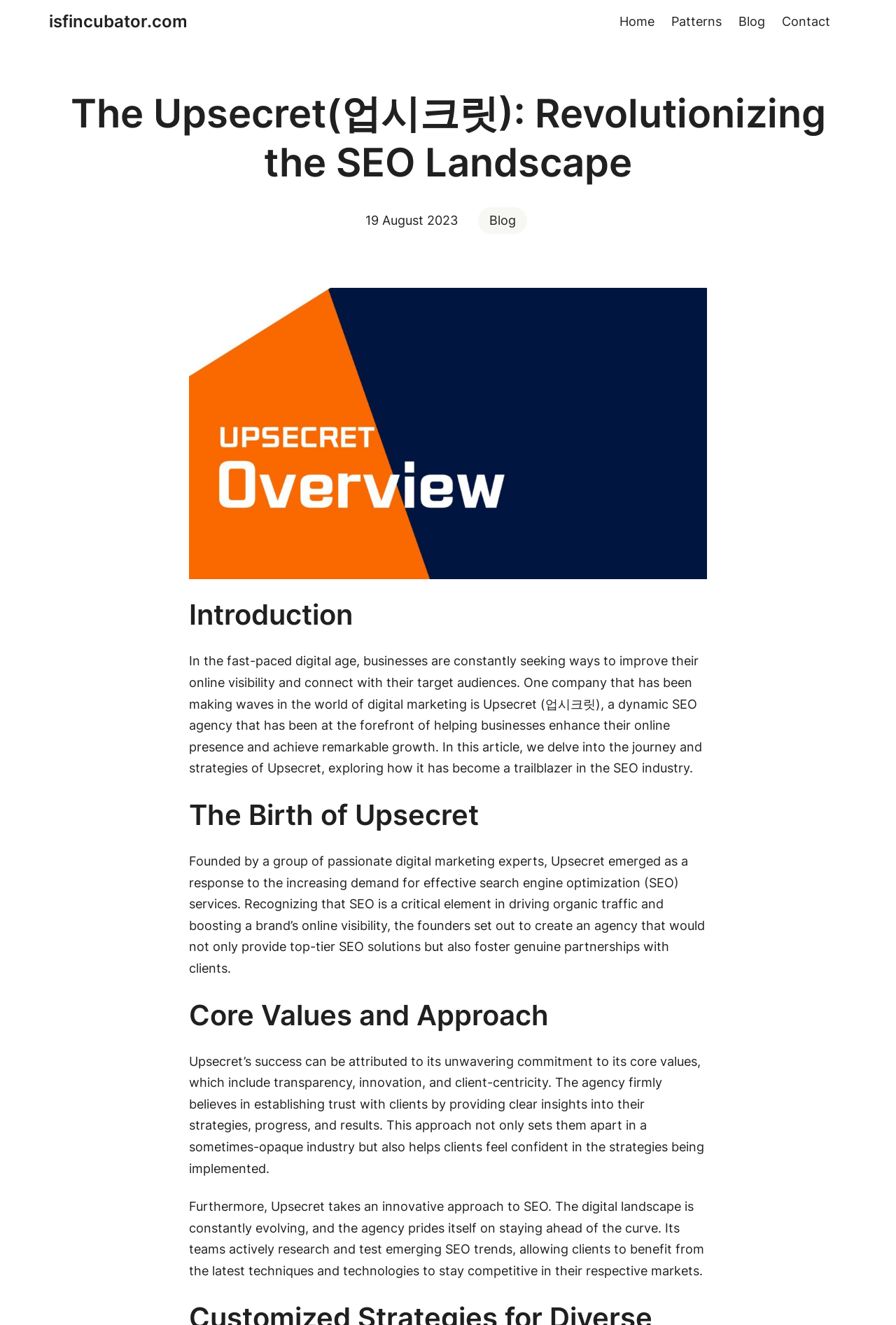Generate a comprehensive caption for the webpage you are viewing.

The webpage is about Upsecret, a dynamic SEO agency that has been making waves in the world of digital marketing. At the top left of the page, there is a heading that reads "isfincubator.com" with a link to the website. To the right of this heading, there is a navigation menu with links to "Home", "Patterns", "Blog", and "Contact".

Below the navigation menu, there is a large heading that reads "The Upsecret(업시크릿): Revolutionizing the SEO Landscape". Next to this heading, there is a time stamp that indicates the article was published on "19 August 2023". There is also a link to the "Blog" section.

The main content of the page is divided into sections, each with its own heading. The first section is an introduction to Upsecret, which describes the company's mission to help businesses improve their online visibility and connect with their target audiences. The introduction is accompanied by a figure, which is likely an image related to the company.

The subsequent sections delve into the journey and strategies of Upsecret, including its birth, core values, and approach to SEO. These sections are written in a descriptive and informative style, providing insight into the company's history, mission, and values. The text is well-structured and easy to follow, with clear headings and concise paragraphs.